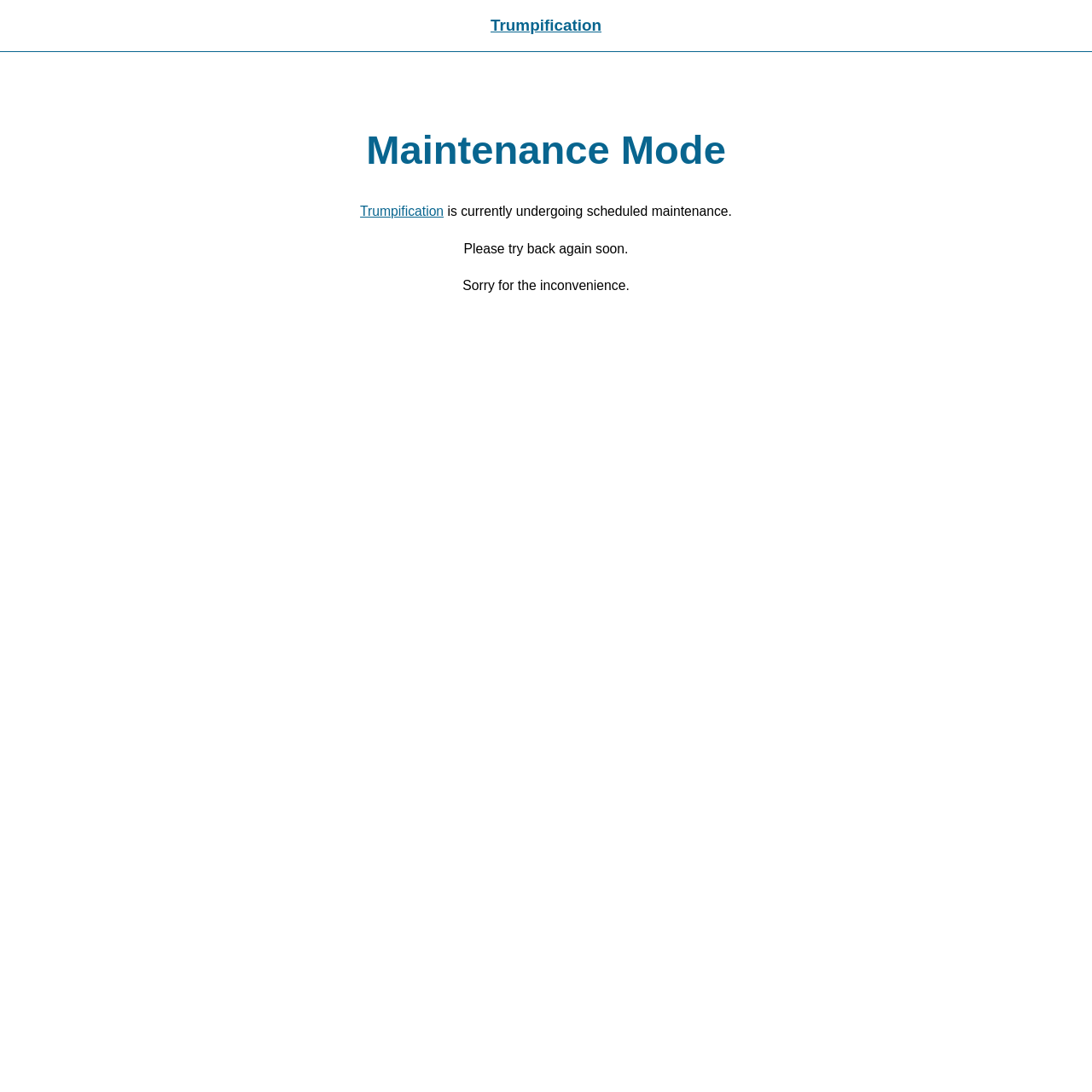What is the purpose of this webpage?
Using the information from the image, provide a comprehensive answer to the question.

The webpage has a heading 'Maintenance Mode' and static texts that inform users about the maintenance status of Trumpification, which suggests that the purpose of this webpage is to inform users about the maintenance.